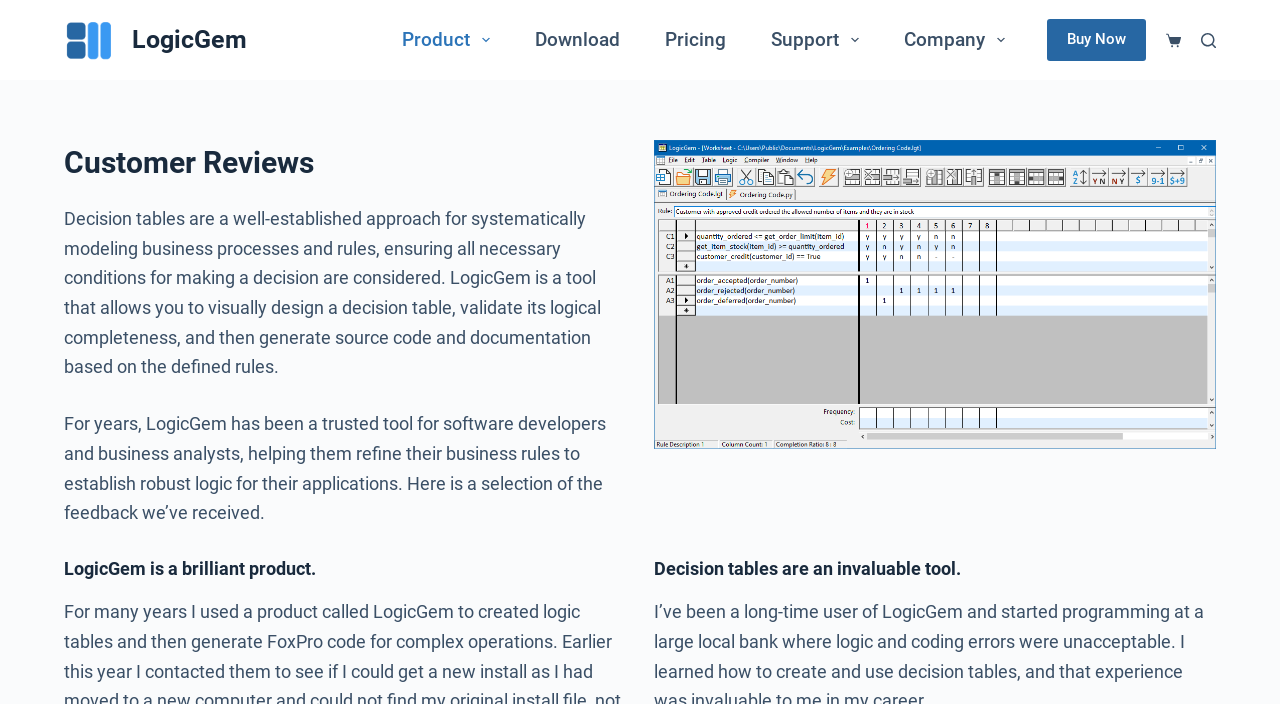What type of users have been using LogicGem?
Utilize the information in the image to give a detailed answer to the question.

The webpage mentions that LogicGem has been a trusted tool for software developers and business analysts, helping them refine their business rules to establish robust logic for their applications.